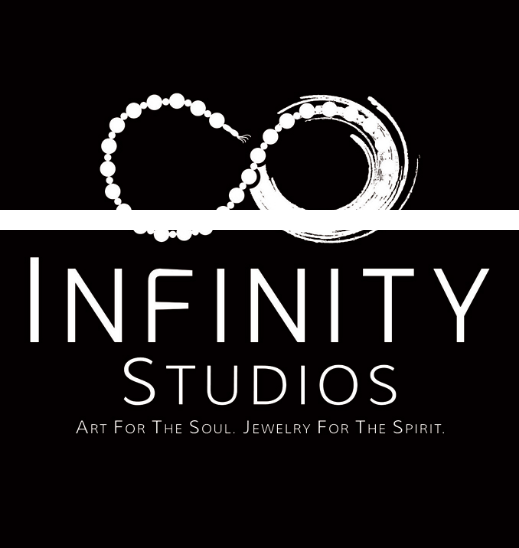How many symbols are interlinked in the logo?
Please provide a full and detailed response to the question.

The caption describes the design of the logo as incorporating two interlinked symbols reminiscent of infinity loops, which implies that there are two symbols interlinked in the logo.